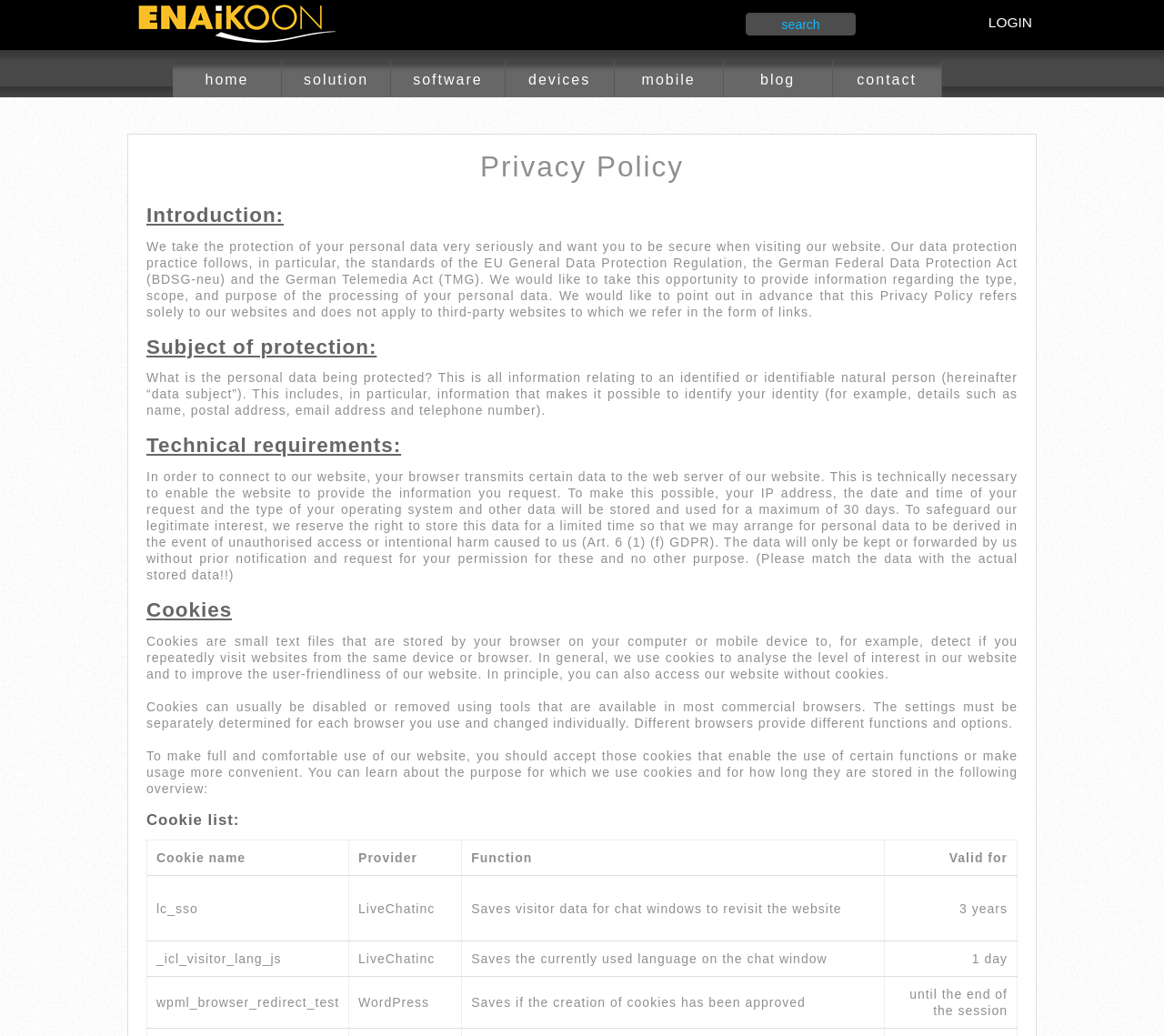Please identify the bounding box coordinates of the element's region that I should click in order to complete the following instruction: "search in the search box". The bounding box coordinates consist of four float numbers between 0 and 1, i.e., [left, top, right, bottom].

[0.641, 0.012, 0.735, 0.034]